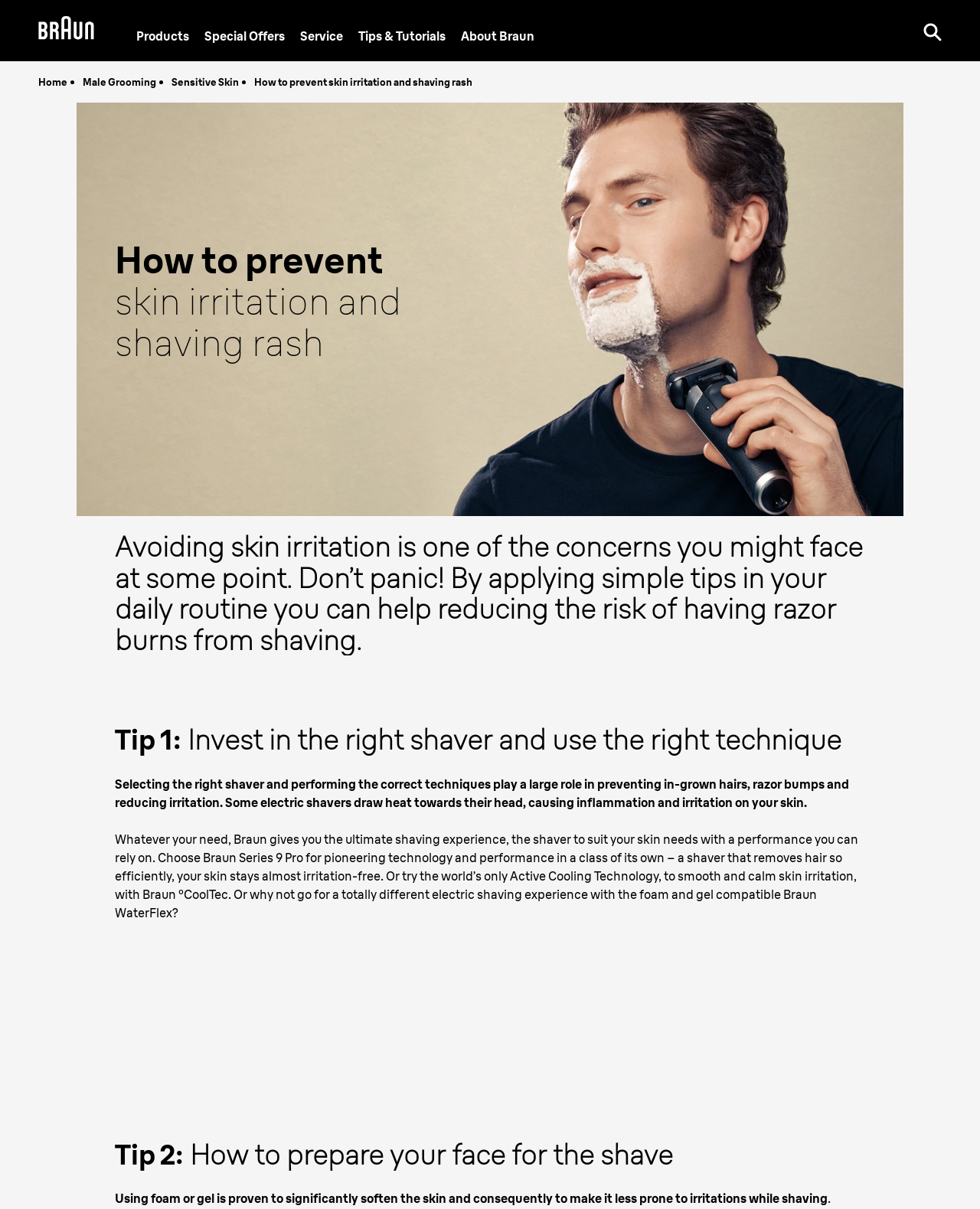Locate the bounding box coordinates of the element I should click to achieve the following instruction: "Click on the Braun link".

[0.039, 0.013, 0.096, 0.037]